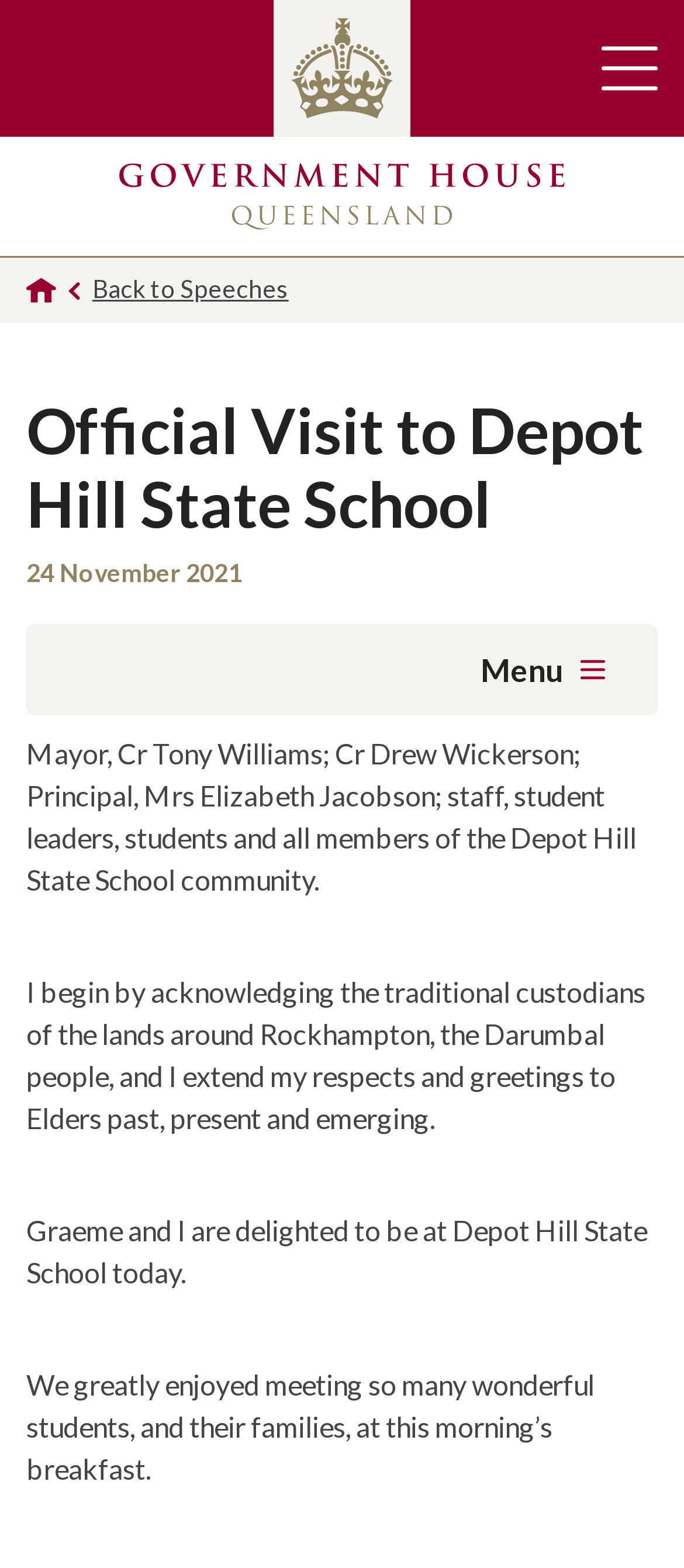Give a detailed explanation of the elements present on the webpage.

The webpage is about an official visit to Depot Hill State School on the Government House Queensland website. At the top right corner, there is a button to toggle the main navigation, accompanied by a small image. Below this, there is a link to the Government House Queensland website, which is positioned above a row of links that includes "Homepage" and "Back to Speeches".

The main content of the webpage is headed by a title, "Official Visit to Depot Hill State School", which is followed by a timestamp, "24 November 2021". Below this, there is a speech or address, which begins by acknowledging the traditional custodians of the lands around Rockhampton, the Darumbal people. The speech continues, mentioning the delight of visiting Depot Hill State School and meeting students and their families.

On the right side of the speech, there is a button labeled "Menu" that controls a sidebar navigation. The webpage has a total of 3 buttons, 4 links, 1 image, and 6 blocks of text. The text blocks are arranged vertically, with the speech or address taking up most of the content area.